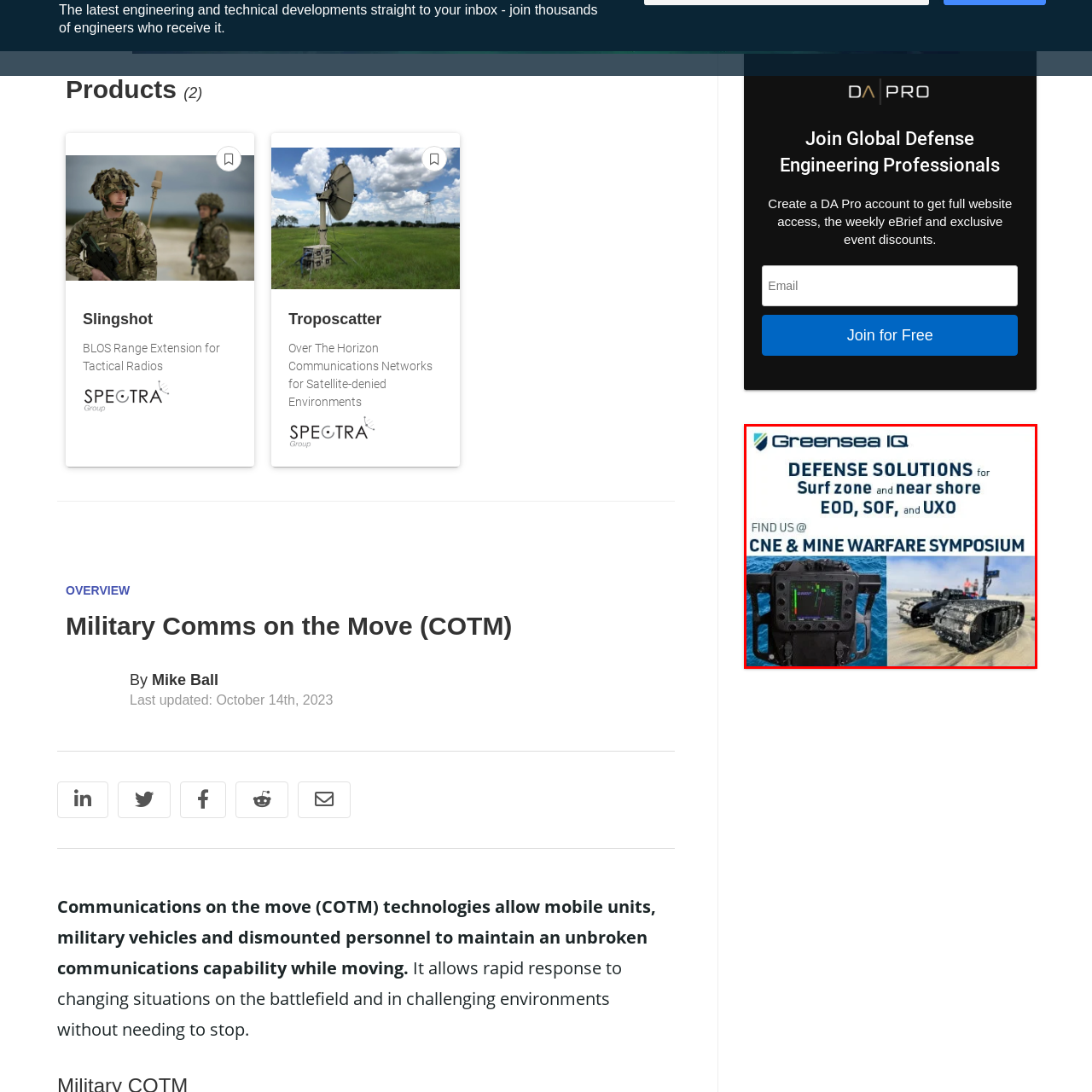What is the purpose of the tagline in the image?
Focus on the image enclosed by the red bounding box and elaborate on your answer to the question based on the visual details present.

The tagline 'FIND US @ CNE & MINE WARFARE SYMPOSIUM' is included in the image to invite viewers to connect with the company at an important industry event, specifically the CNE & Mine Warfare Symposium.